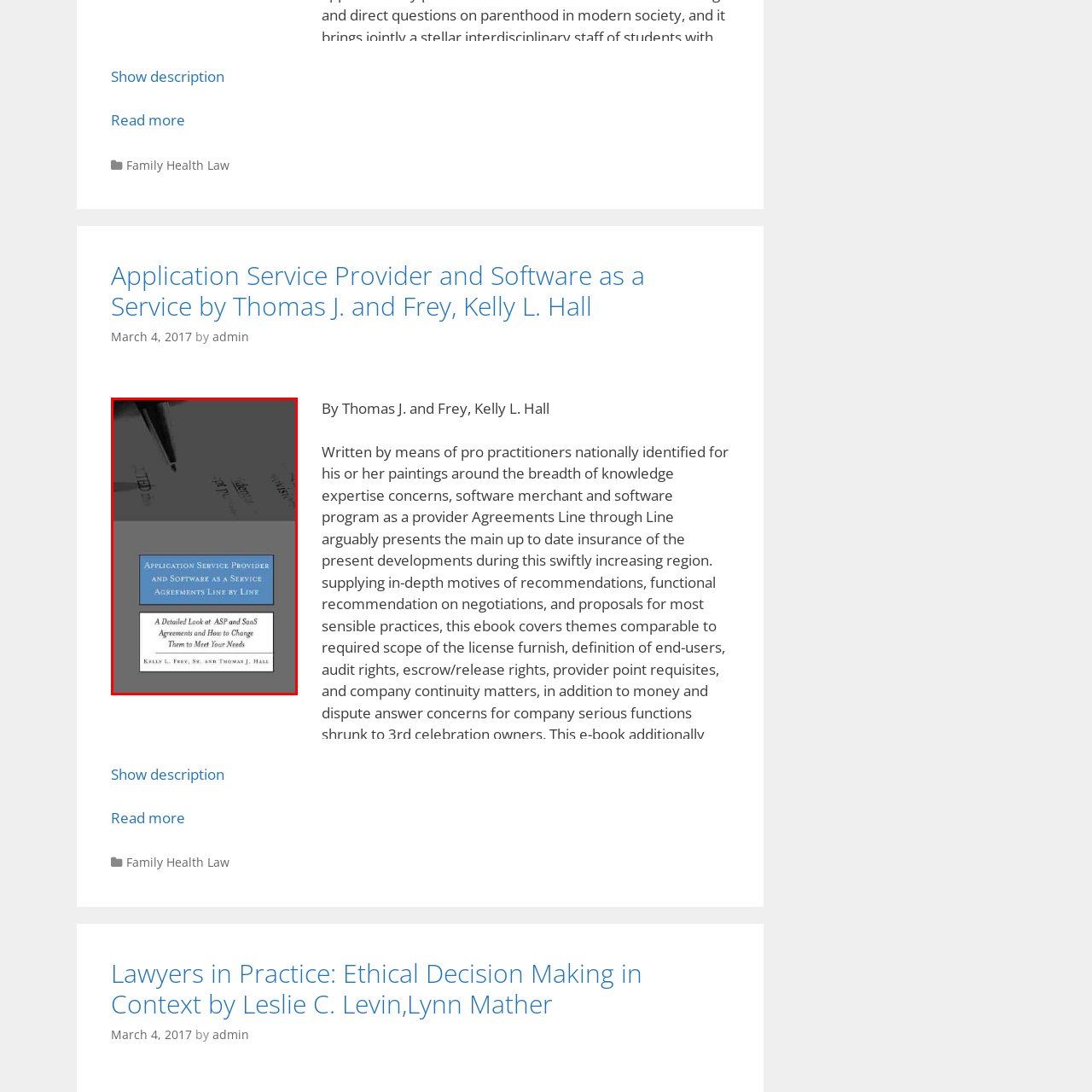Explain in detail what is depicted in the image enclosed by the red boundary.

The image displays the cover of a book titled "Application Service Provider and Software as a Service Agreements Line by Line." The book is authored by Kelly L. Frey, Sr. and Thomas J. Hall. The design features a clean layout with a pen poised above a piece of paper, suggesting a focus on legal and contractual analysis. The cover prominently features the title in large, bold letters against a contrasting blue background, with a subtitle underneath that reads, "A Detailed Look at ASP and SaaS Agreements and How to Change Them to Meet Your Needs." This suggests that the book aims to offer in-depth guidance for professionals dealing with software service agreements, making it a valuable resource for legal practitioners and businesses alike.